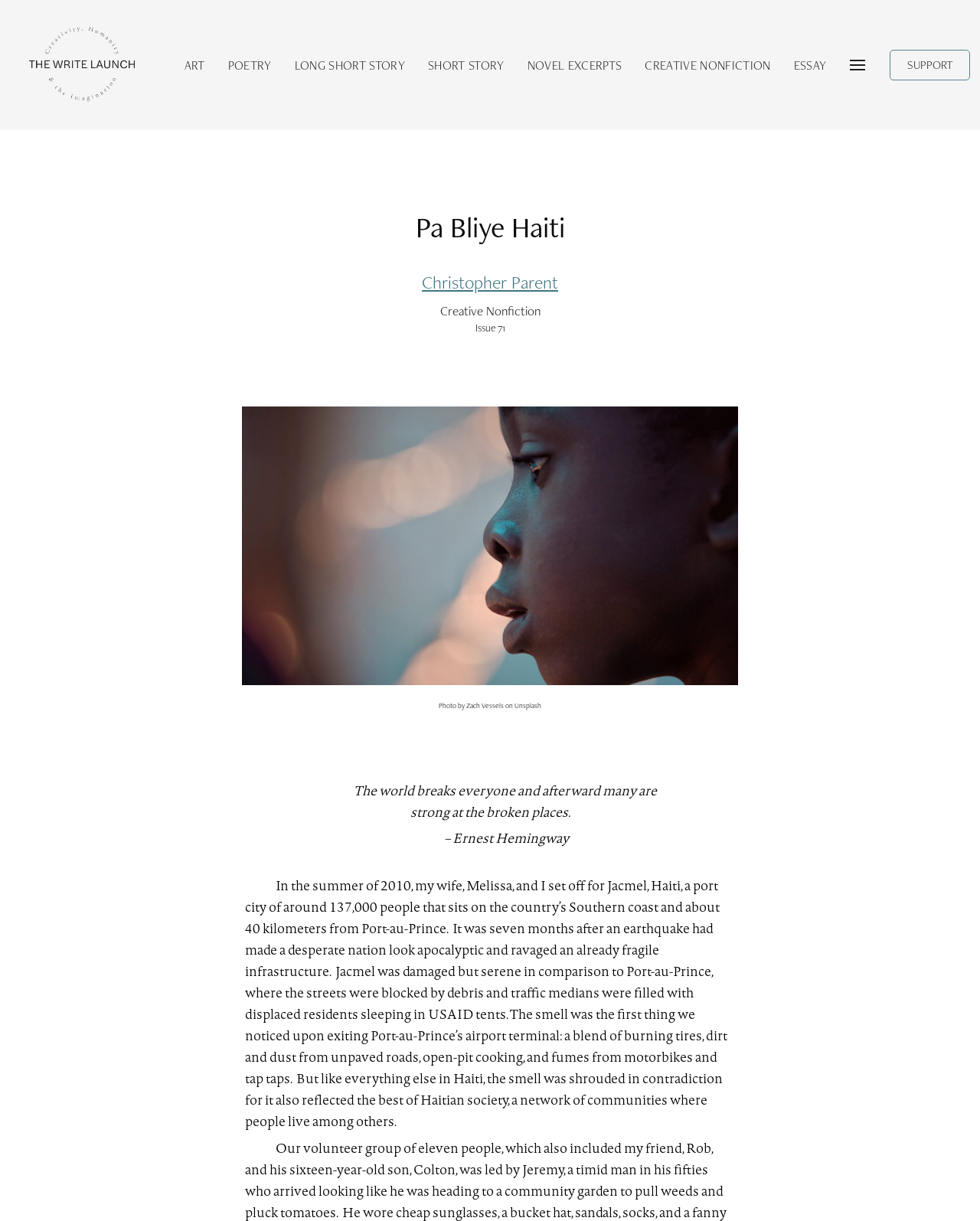Describe in detail what you see on the webpage.

This webpage is a literary article or essay titled "Pa Bliye Haiti" by Christopher Parent, published in The Write Launch. At the top left corner, there is a logo of The Write Launch, accompanied by a link to the website. Below the logo, there are seven links to different categories of writings, including ART, POETRY, LONG SHORT STORY, SHORT STORY, NOVEL EXCERPTS, CREATIVE NONFICTION, and ESSAY.

On the top right corner, there is a button to toggle dropdown content, followed by a link to SUPPORT. Below these elements, the title "Pa Bliye Haiti" is prominently displayed, with the author's name, Christopher Parent, and the category, Creative Nonfiction, listed underneath. The issue number, 71, is also provided.

The main content of the article is accompanied by a large image, which takes up most of the page. The image is captioned "Photo by Zach Vessels on Unsplash". Below the image, there is a quote from Ernest Hemingway, followed by the article's text, which describes the author's experience in Jacmel, Haiti, in the summer of 2010. The text is a descriptive passage that paints a vivid picture of the city and its people.

At the very bottom of the page, there is a link to "Back to Top", allowing readers to easily navigate back to the top of the page.